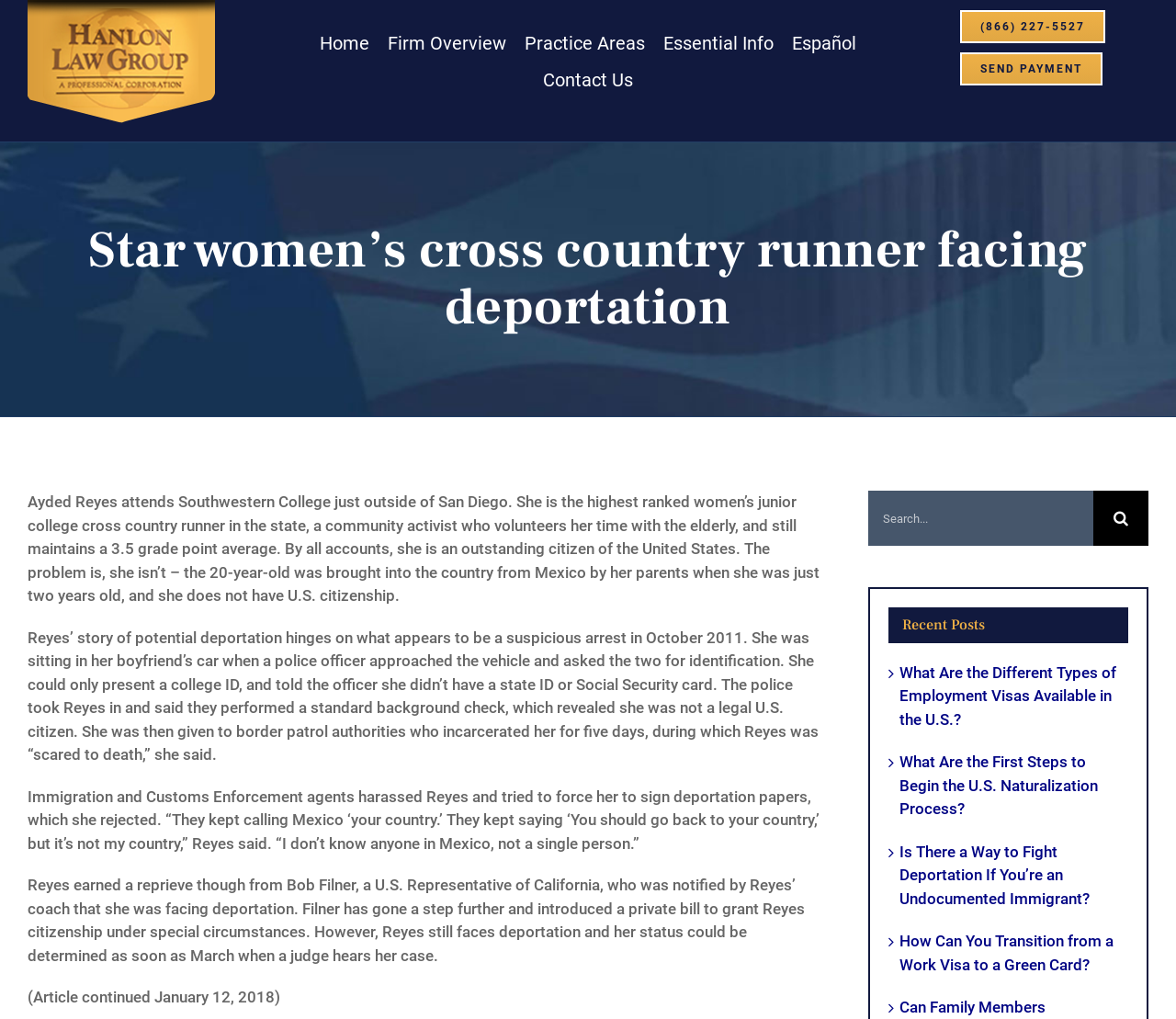Offer a detailed explanation of the webpage layout and contents.

The webpage is about a news article featuring Ayded Reyes, a highly ranked women's junior college cross country runner in California who is facing deportation. At the top left of the page, there is a logo of the Dan Hanlon Immigration Law website. Below the logo, there is a navigation menu with links to different sections of the website, including "Home", "Firm Overview", "Practice Areas", "Essential Info", "Español", and "Contact Us". 

To the right of the navigation menu, there are two phone numbers and a "SEND PAYMENT" link. The main article title, "Star women’s cross country runner facing deportation", is prominently displayed below the navigation menu. 

The article is divided into four paragraphs, which describe Ayded Reyes' background, her arrest and detention by immigration authorities, and her efforts to fight deportation with the help of a U.S. Representative. The paragraphs are arranged vertically, with the first paragraph starting from the top left of the article section and the subsequent paragraphs following below it.

To the right of the article, there is a search box with a "Search" button and a "Recent Posts" section, which lists four links to other articles related to immigration law. The search box and the "Recent Posts" section are positioned vertically, with the search box above the "Recent Posts" section.